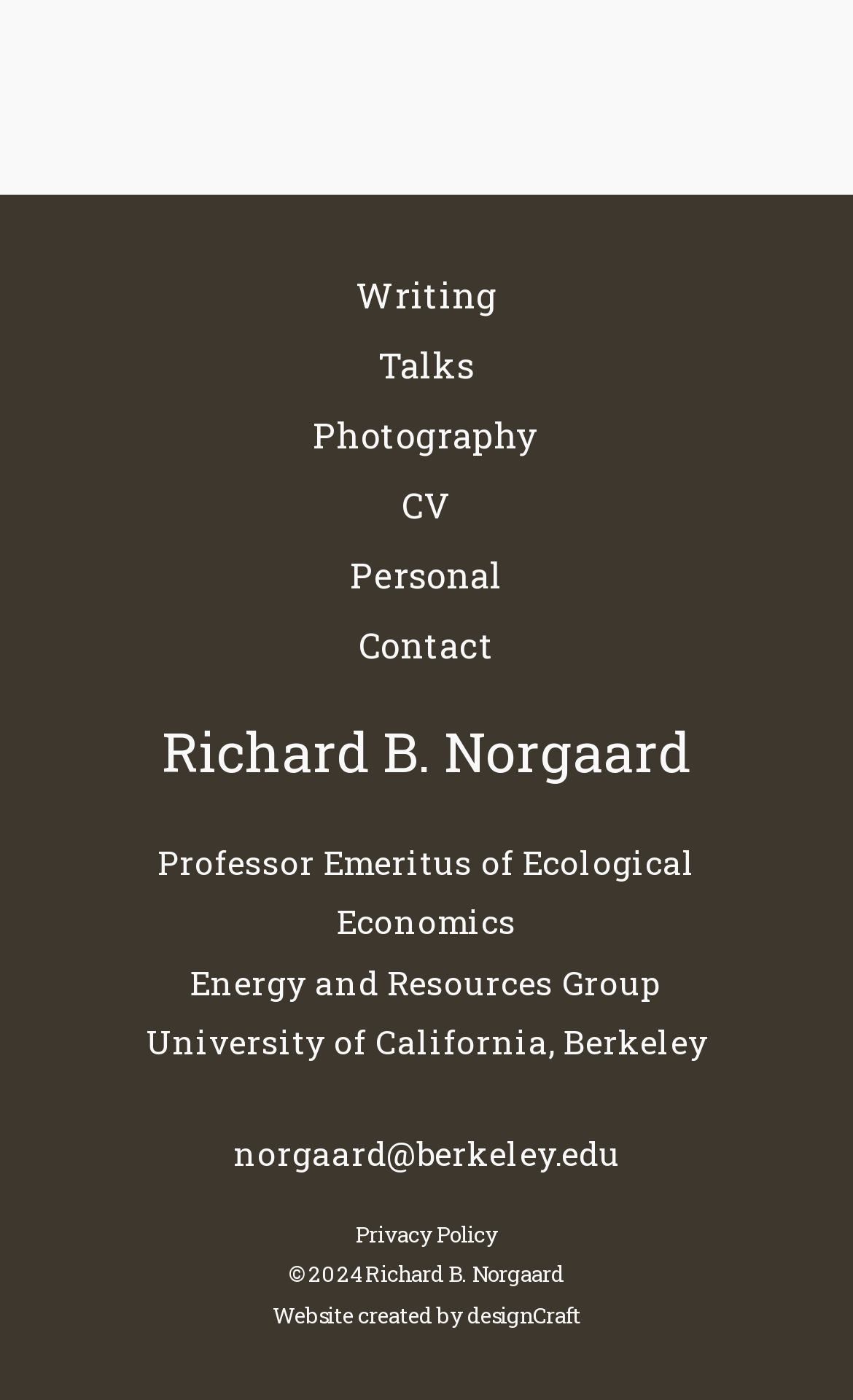Using the webpage screenshot, find the UI element described by Richard B. Norgaard. Provide the bounding box coordinates in the format (top-left x, top-left y, bottom-right x, bottom-right y), ensuring all values are floating point numbers between 0 and 1.

[0.19, 0.511, 0.81, 0.564]